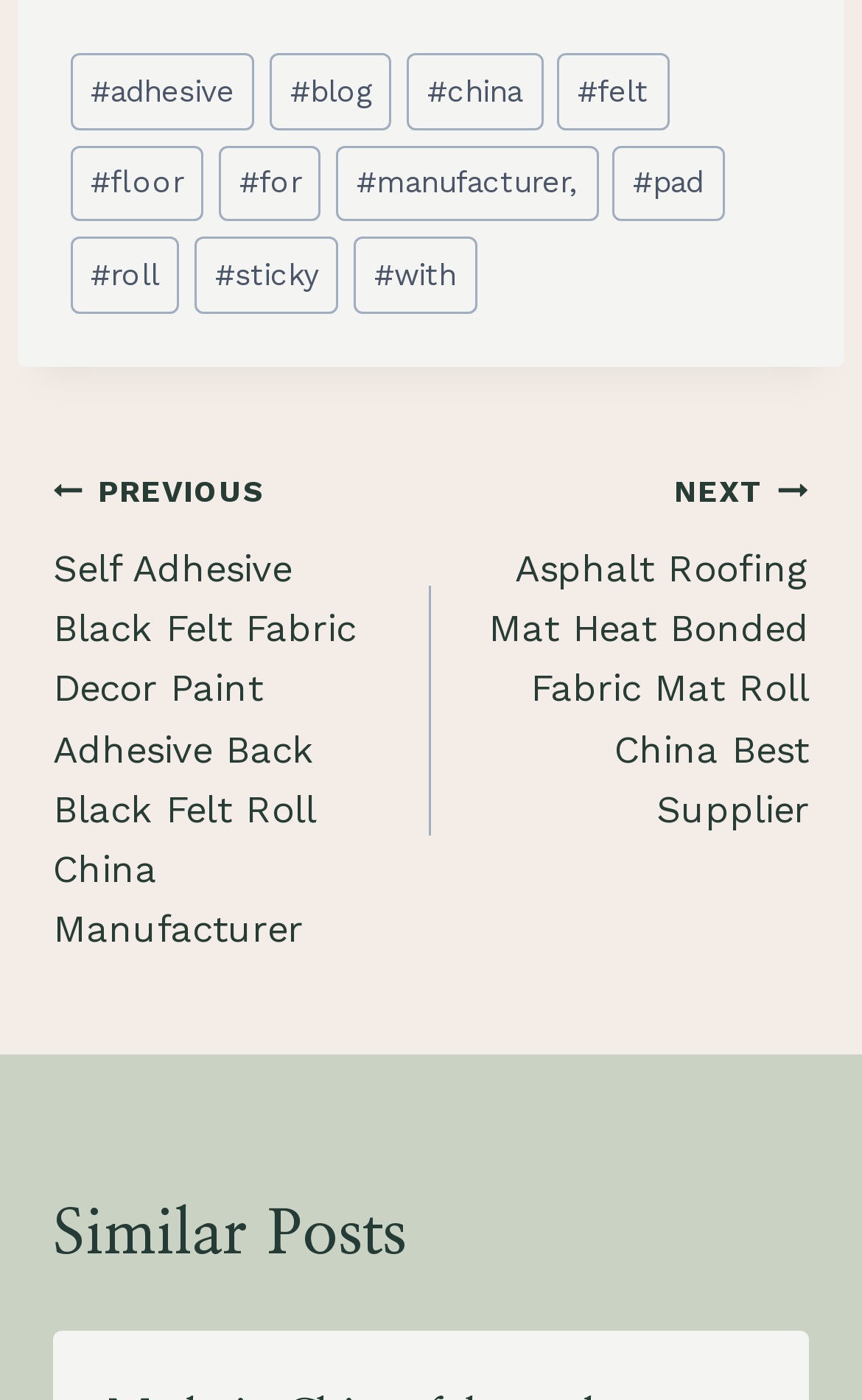How many links are in the footer?
Please answer using one word or phrase, based on the screenshot.

9